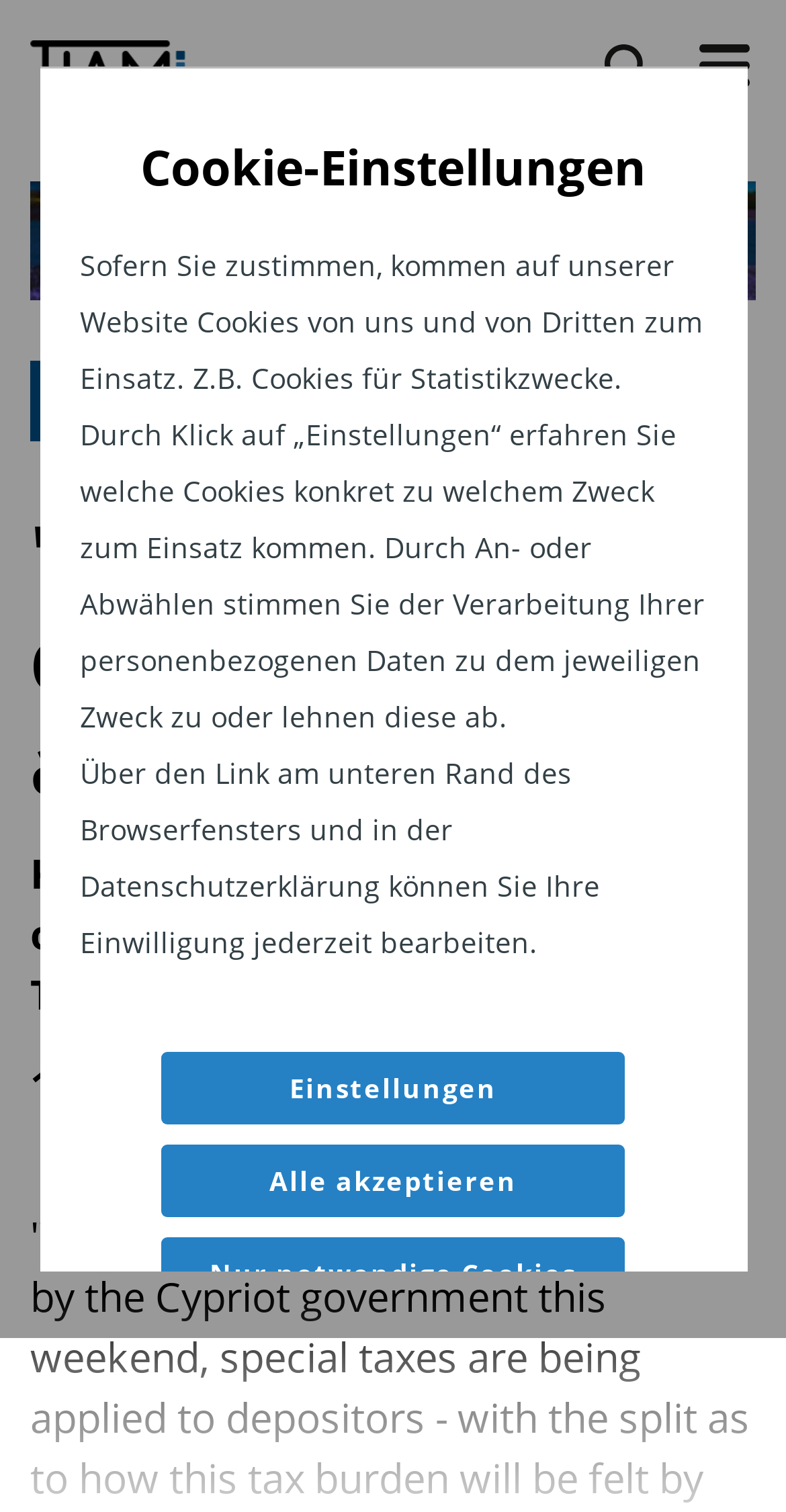Identify the coordinates of the bounding box for the element described below: "Nur notwendige Cookies". Return the coordinates as four float numbers between 0 and 1: [left, top, right, bottom].

[0.205, 0.818, 0.795, 0.866]